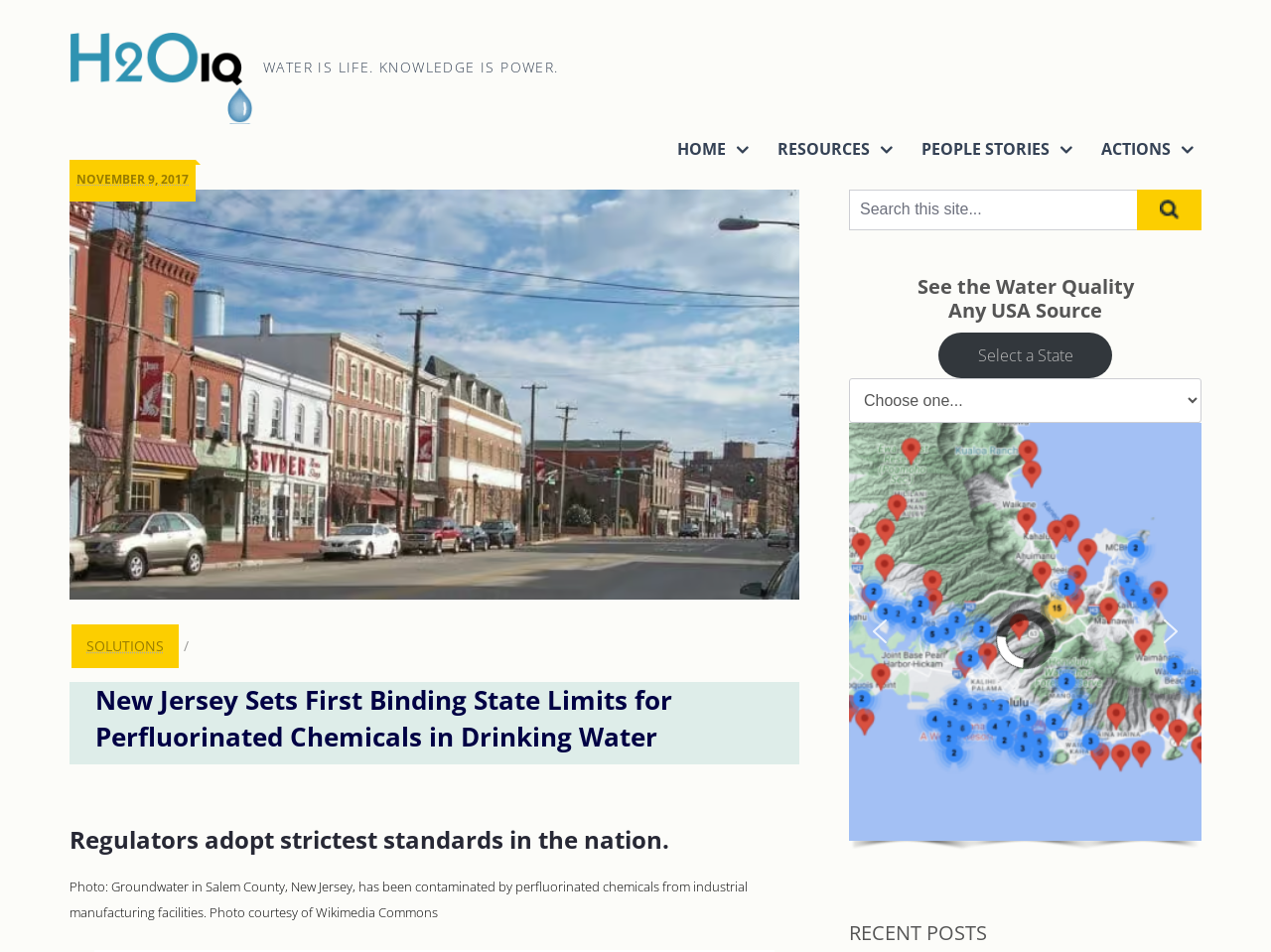Determine the bounding box coordinates of the area to click in order to meet this instruction: "Select a state from the dropdown".

[0.668, 0.397, 0.945, 0.444]